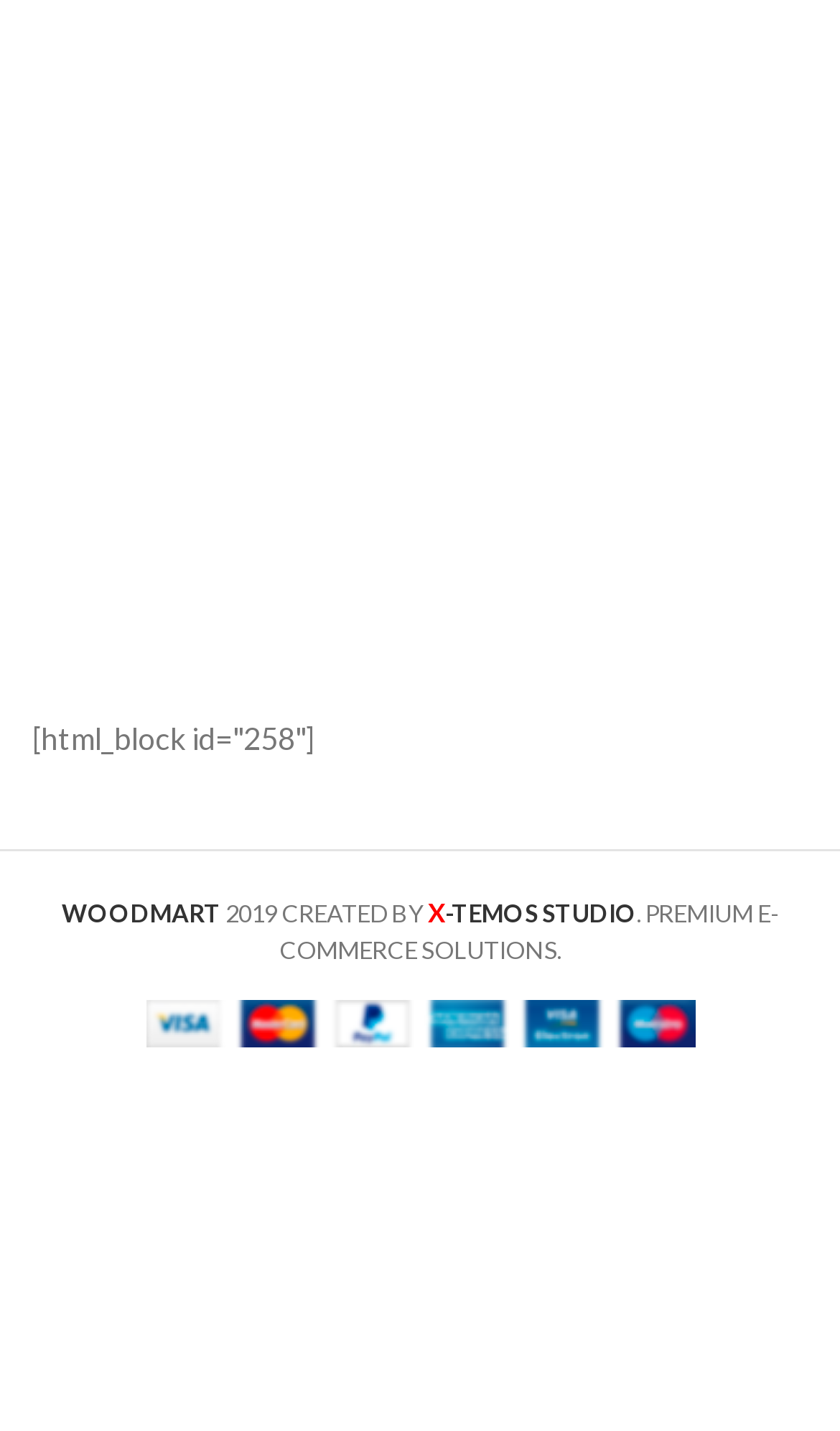Provide a short answer to the following question with just one word or phrase: What is the year the website was created?

2019